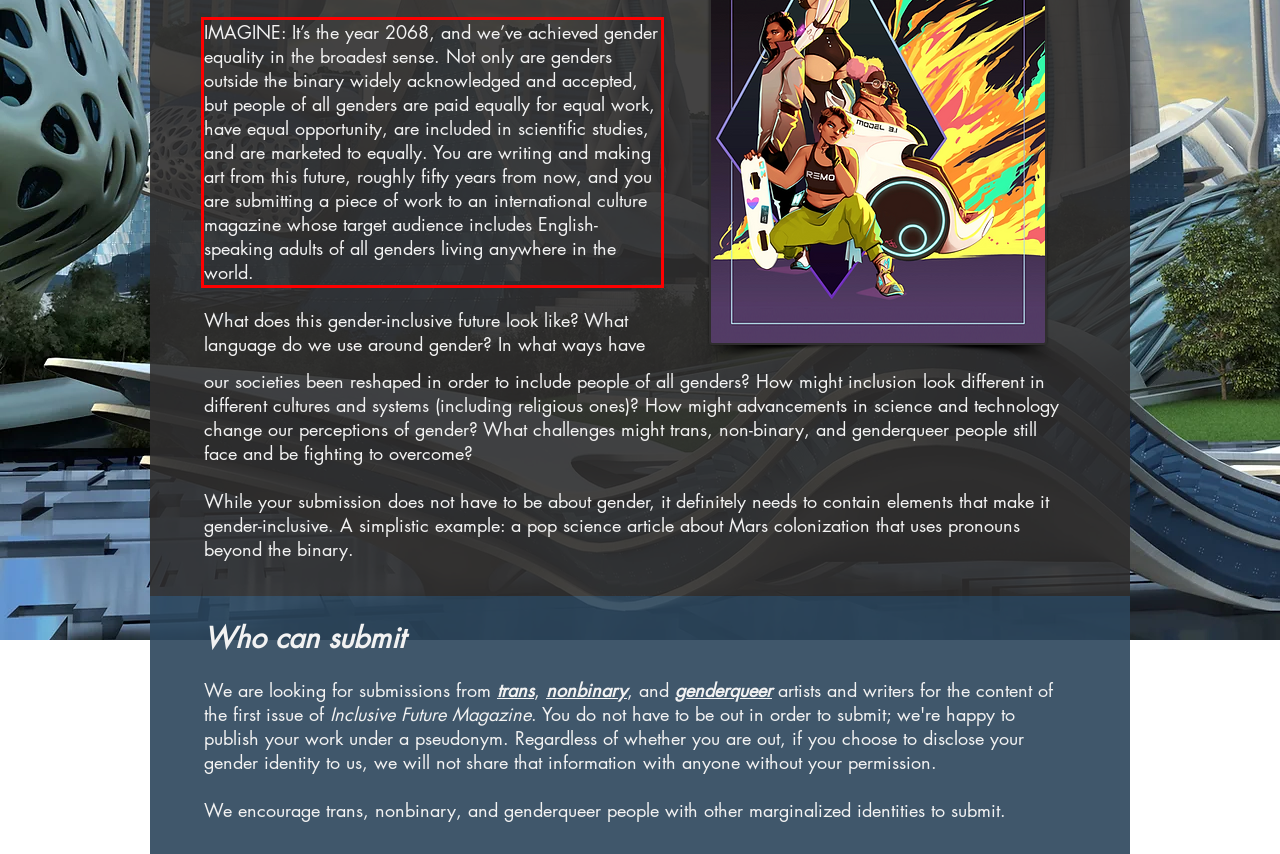Please look at the screenshot provided and find the red bounding box. Extract the text content contained within this bounding box.

IMAGINE: It’s the year 2068, and we’ve achieved gender equality in the broadest sense. Not only are genders outside the binary widely acknowledged and accepted, but people of all genders are paid equally for equal work, have equal opportunity, are included in scientific studies, and are marketed to equally. You are writing and making art from this future, roughly fifty years from now, and you are submitting a piece of work to an international culture magazine whose target audience includes English-speaking adults of all genders living anywhere in the world.